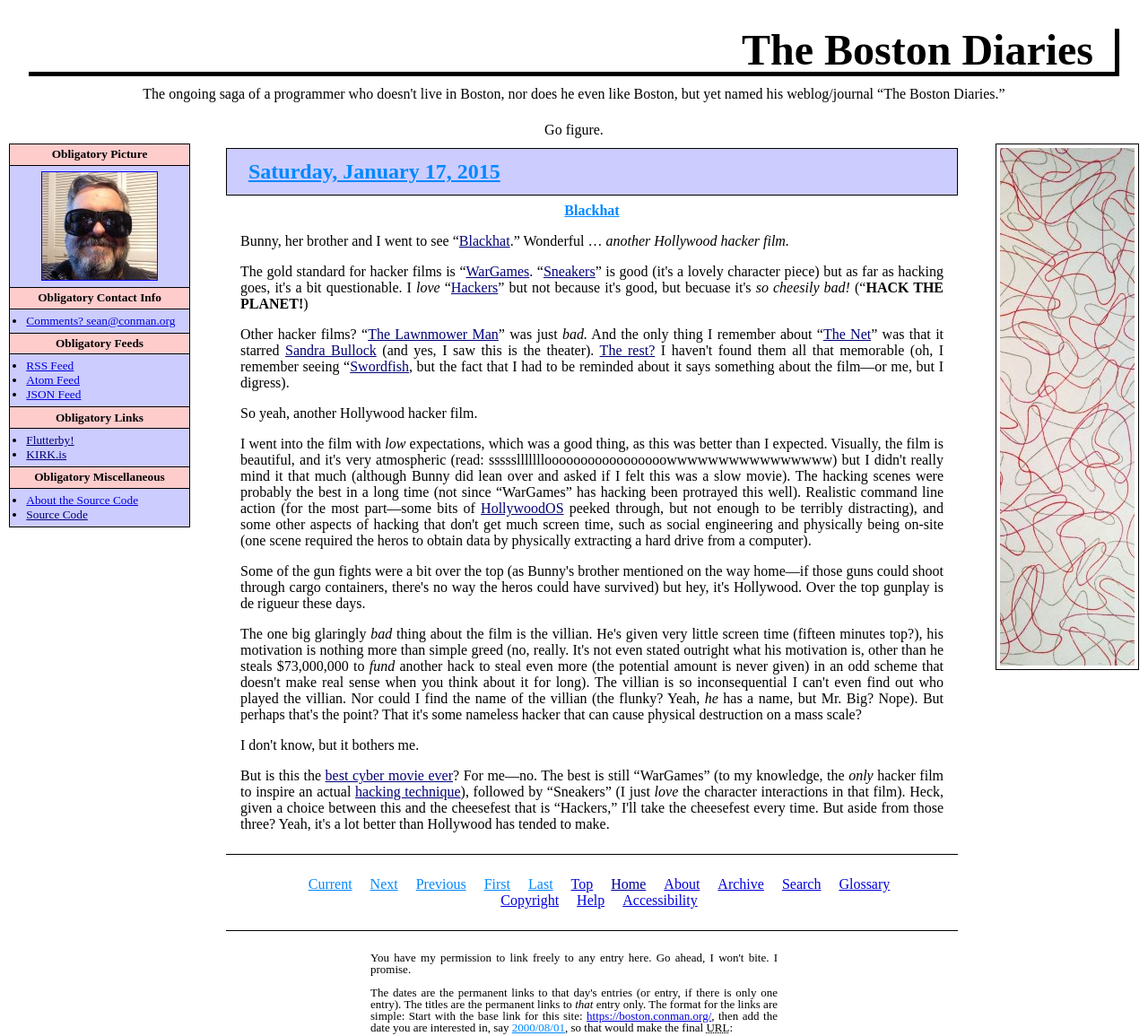Locate the UI element described as follows: "About the Source Code". Return the bounding box coordinates as four float numbers between 0 and 1 in the order [left, top, right, bottom].

[0.023, 0.476, 0.12, 0.489]